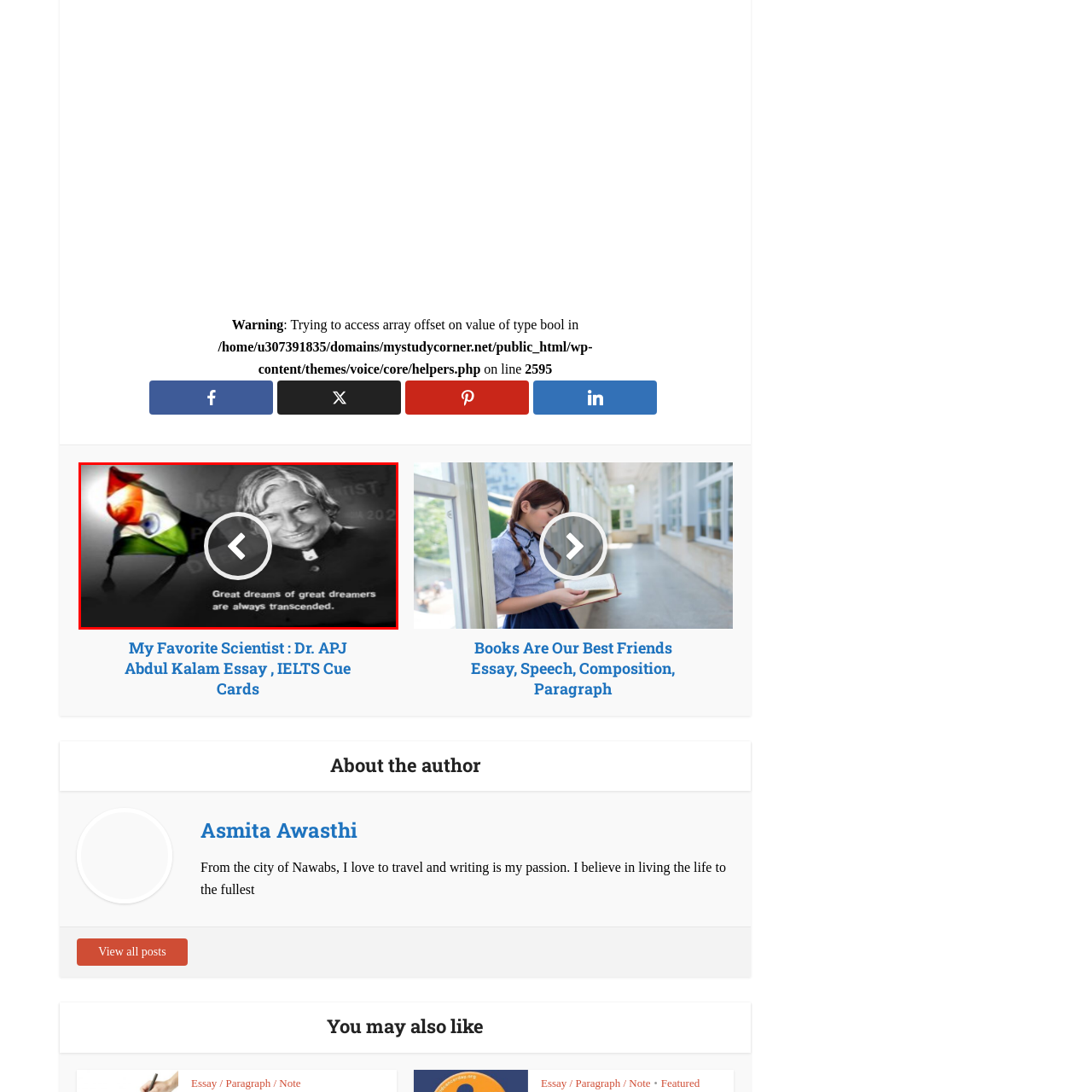Direct your attention to the part of the image marked by the red boundary and give a detailed response to the following question, drawing from the image: What is the theme of the quote at the bottom of the image?

The quote 'Great dreams of great dreamers are always transcended' encapsulates Dr. Kalam's philosophy, encouraging the pursuit of aspirations beyond limits, as mentioned in the caption.